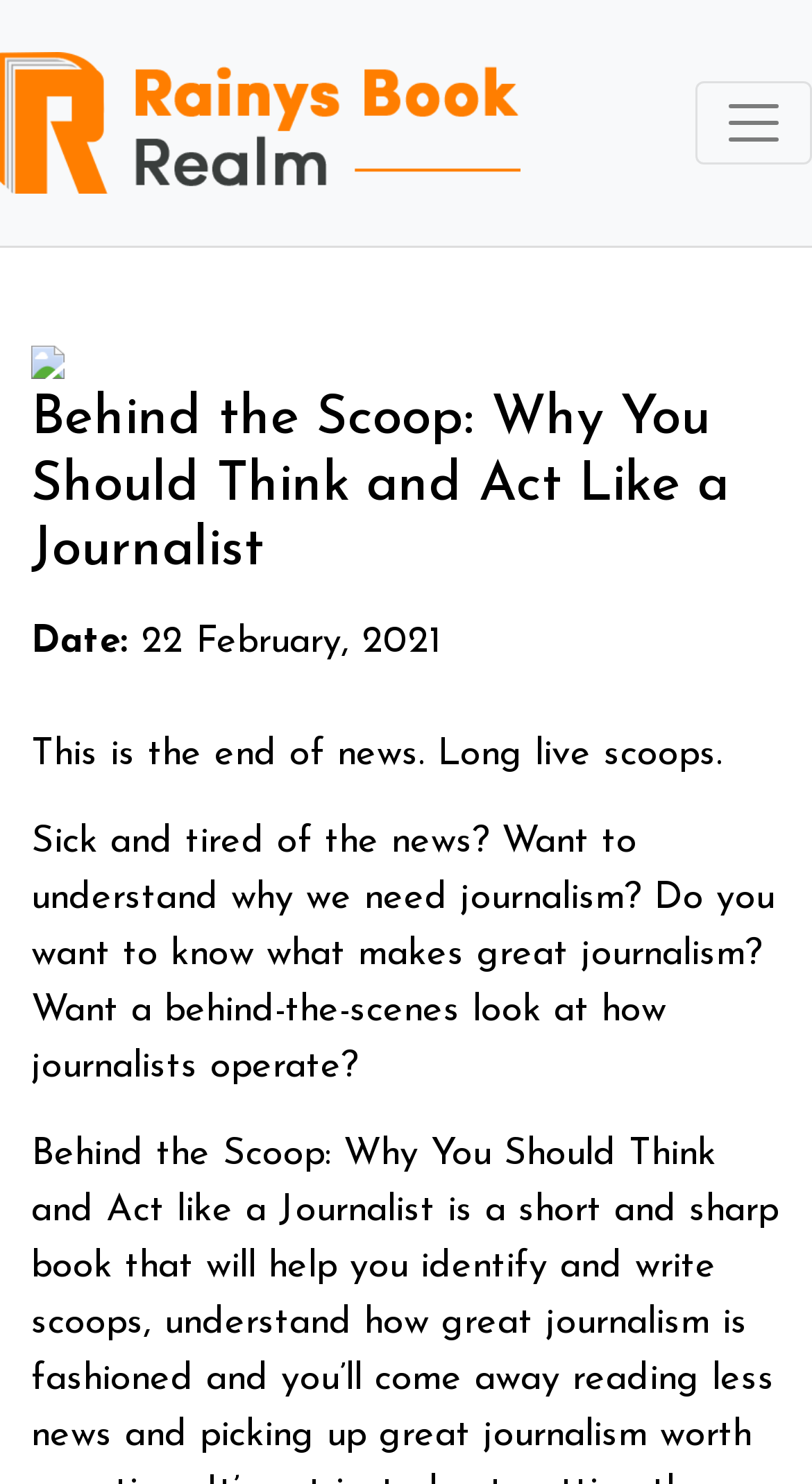Please reply to the following question using a single word or phrase: 
How many paragraphs of text are there?

2